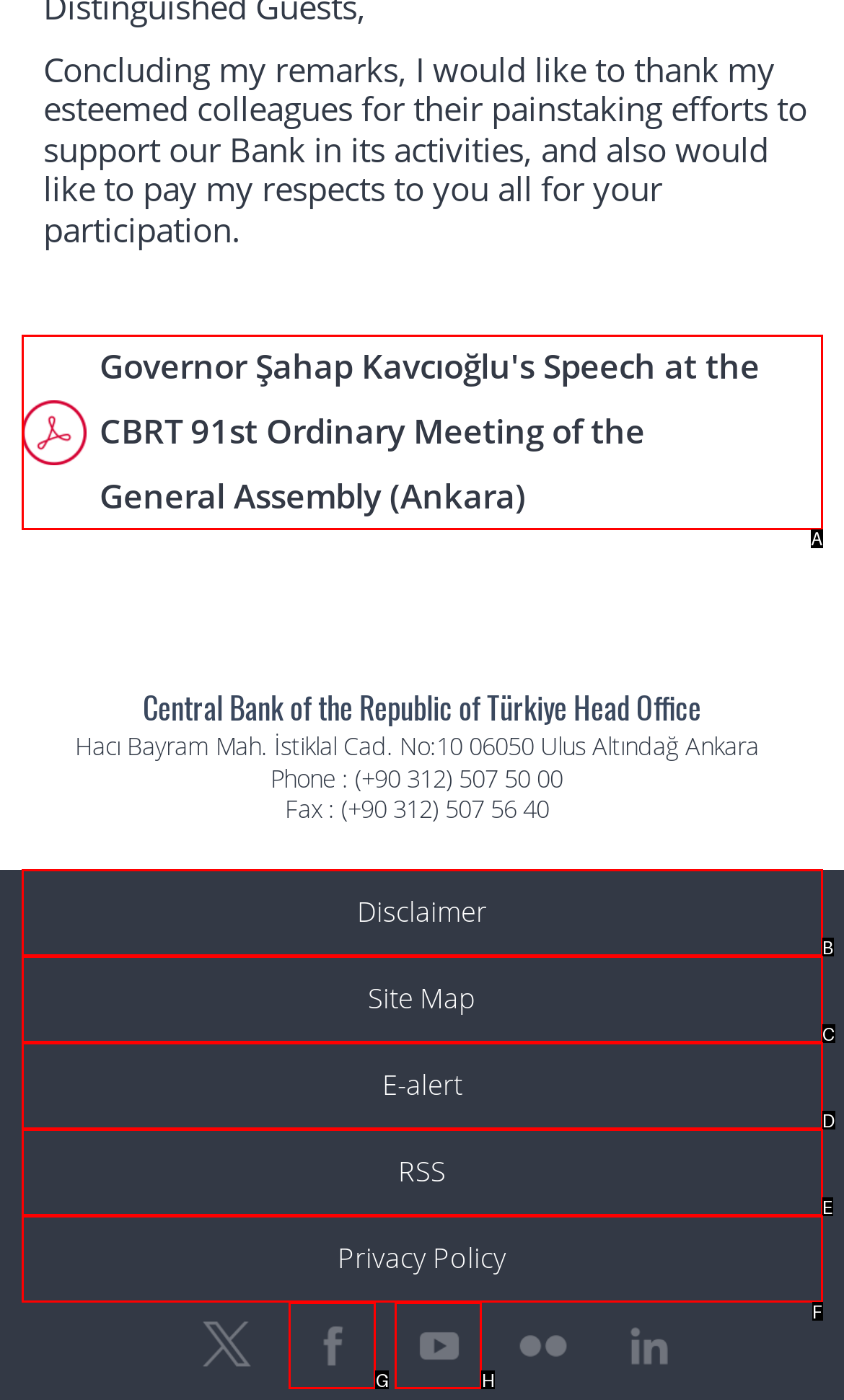Using the description: Site Map, find the best-matching HTML element. Indicate your answer with the letter of the chosen option.

C